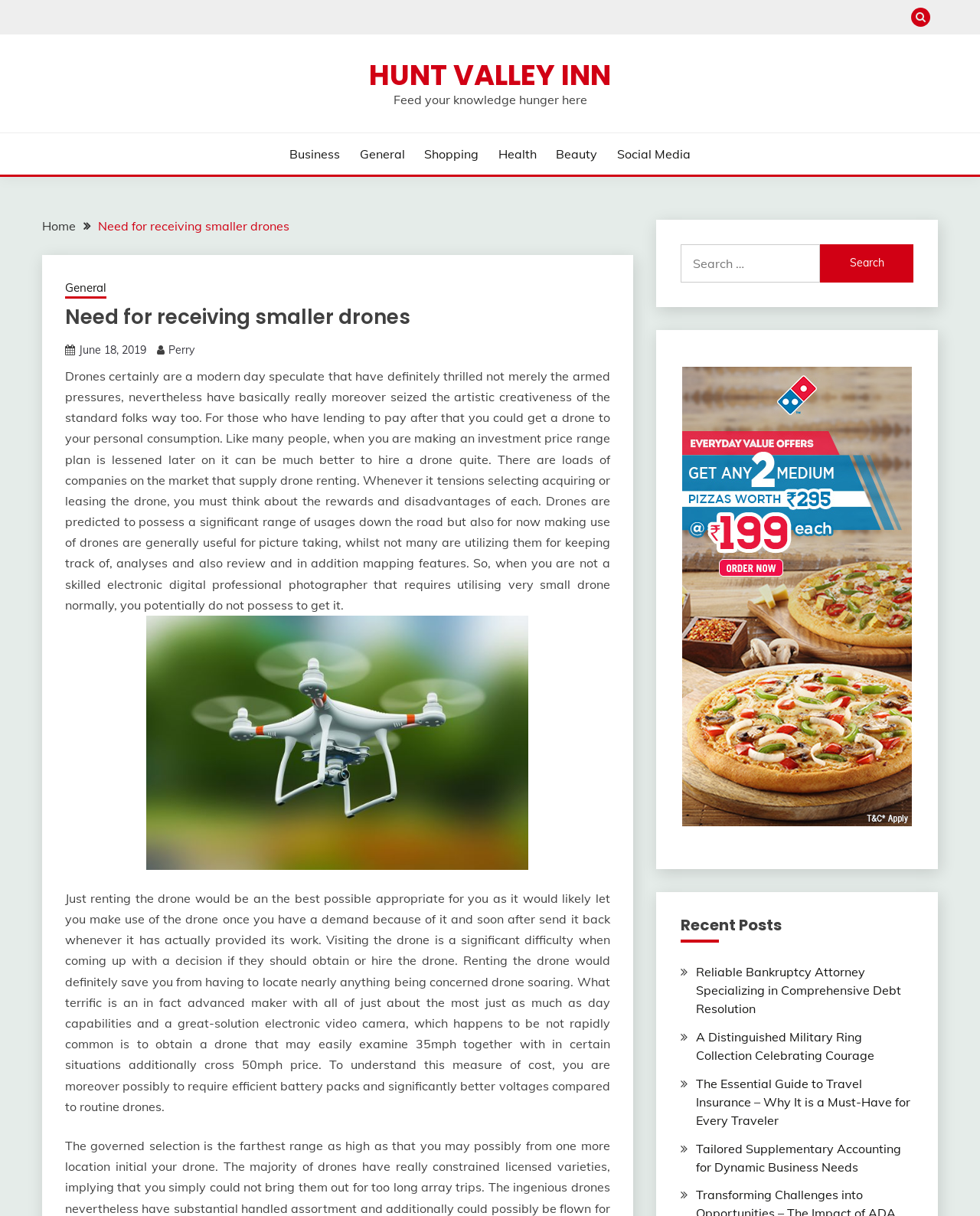Please answer the following question as detailed as possible based on the image: 
What is the main topic of this article?

The main topic of this article is drones, which is evident from the title 'Need for receiving smaller drones' and the content of the article that discusses the benefits and drawbacks of owning or renting drones.